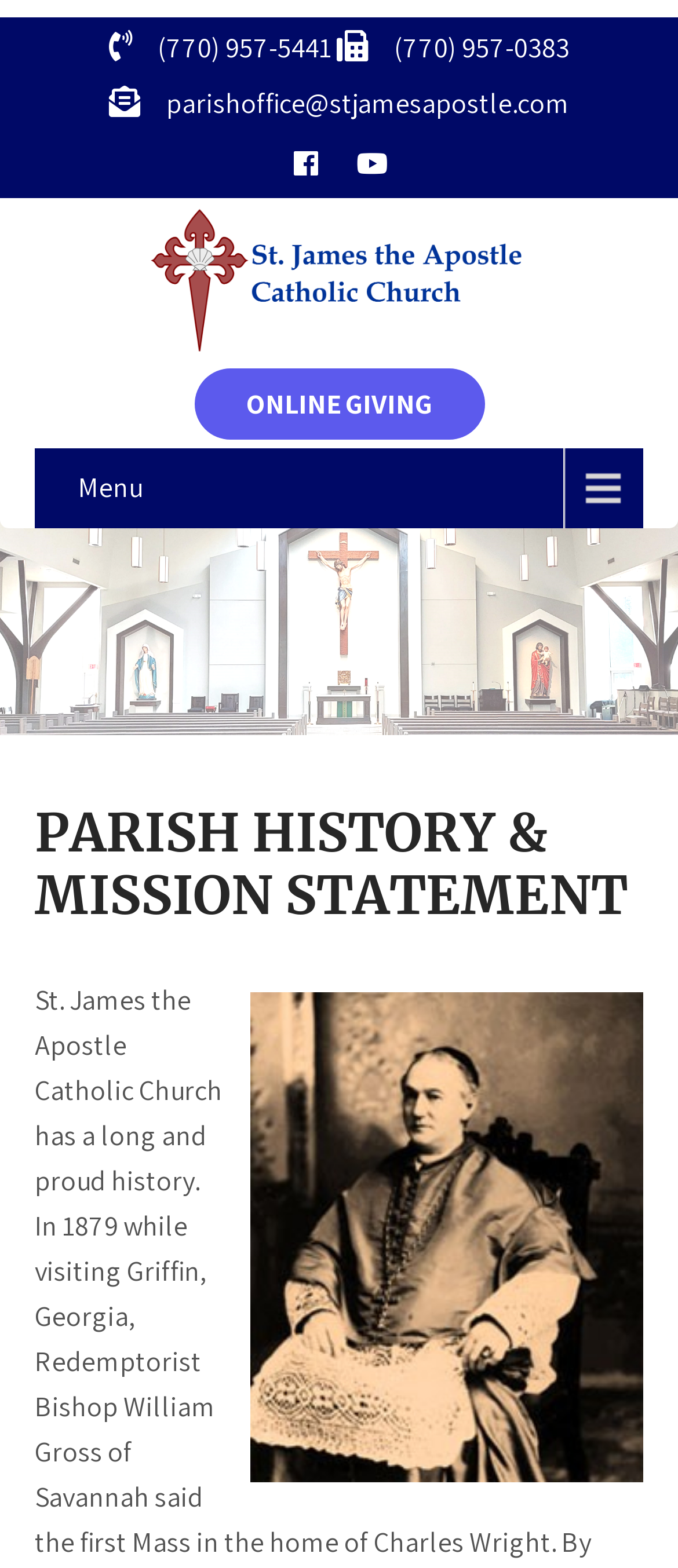What is the phone number of the parish office? Observe the screenshot and provide a one-word or short phrase answer.

(770) 957-5441